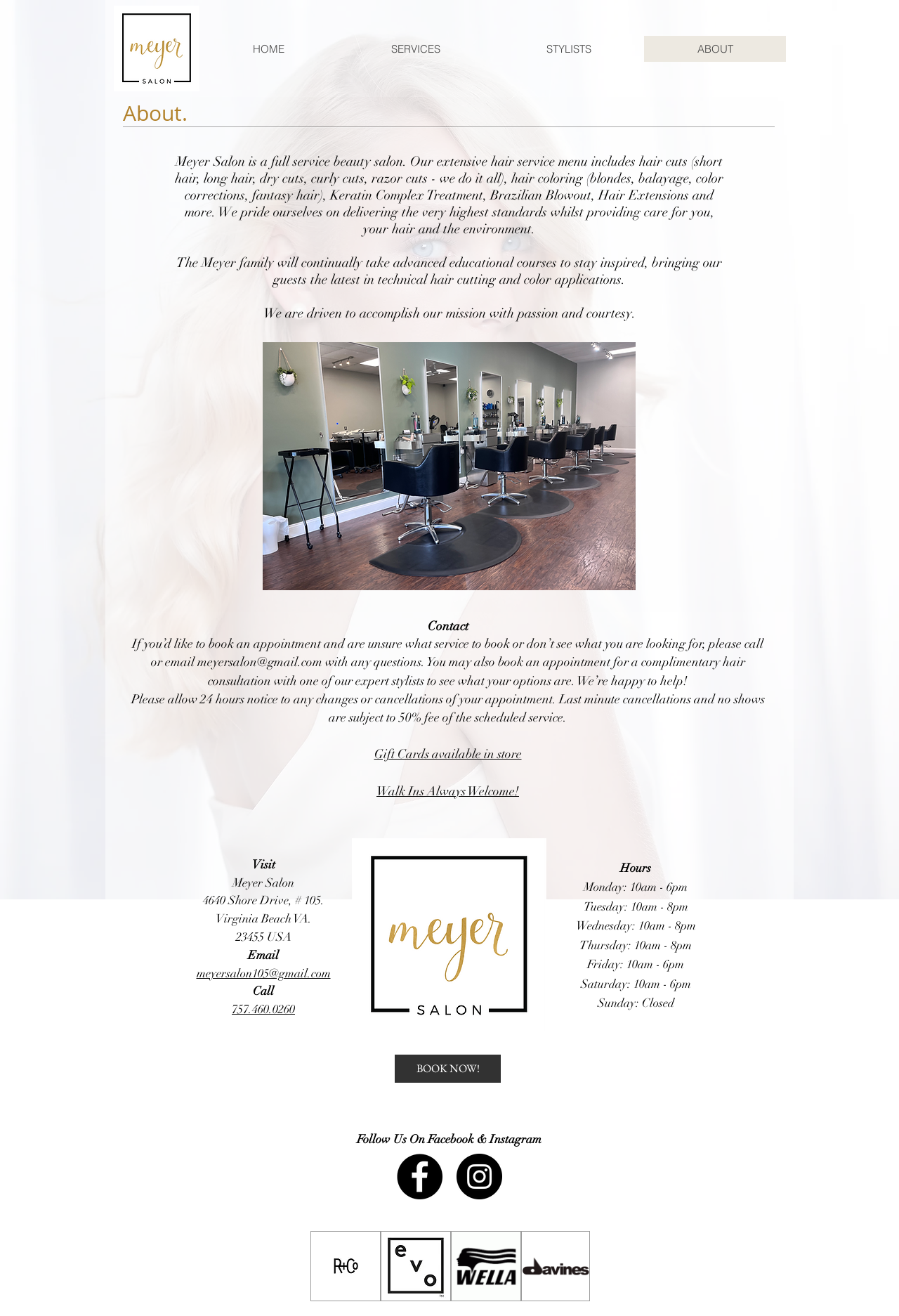Please specify the bounding box coordinates for the clickable region that will help you carry out the instruction: "Click the HOME link".

[0.222, 0.027, 0.375, 0.047]